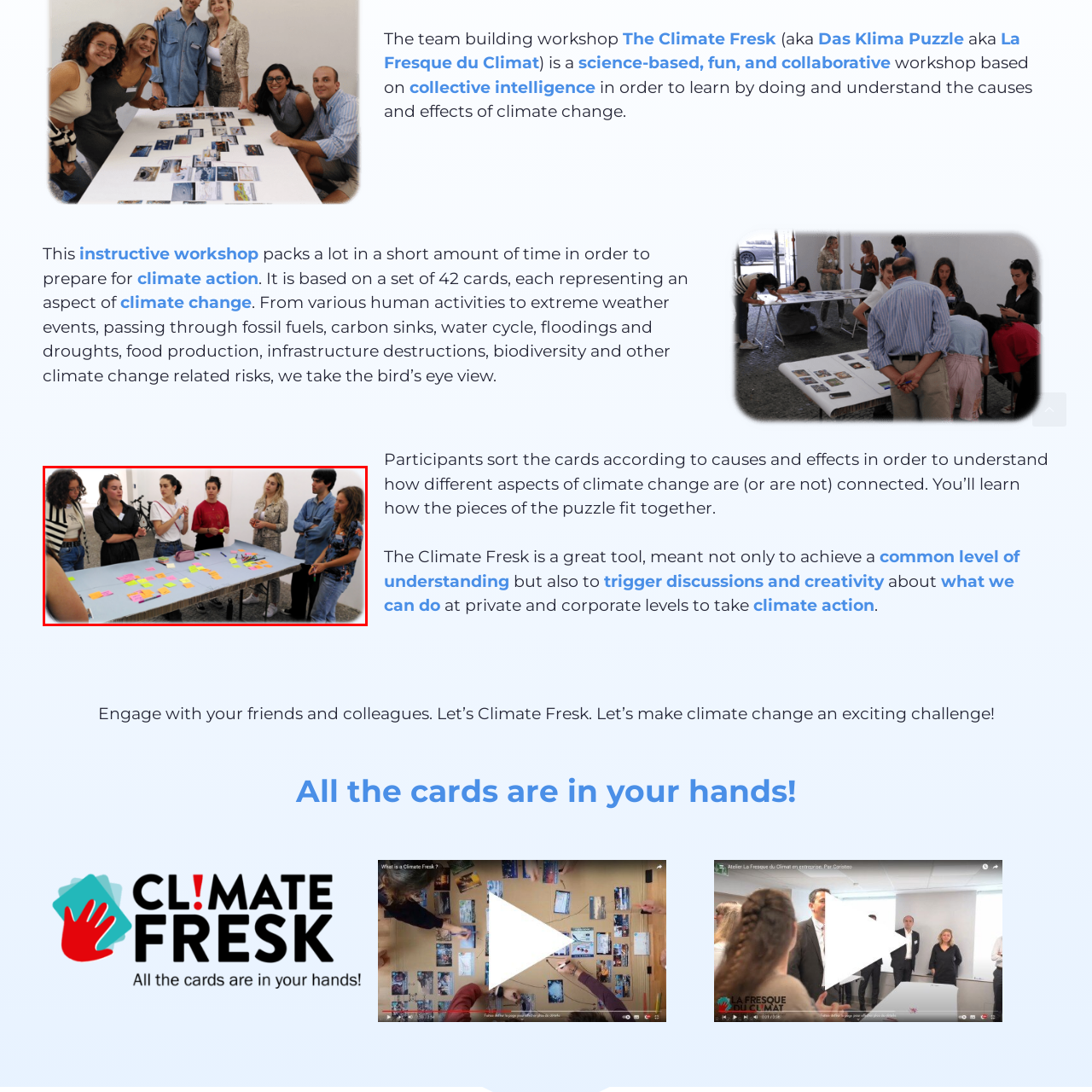What is the emphasis of the Climate Fresk workshop?
Look at the image section surrounded by the red bounding box and provide a concise answer in one word or phrase.

collective intelligence